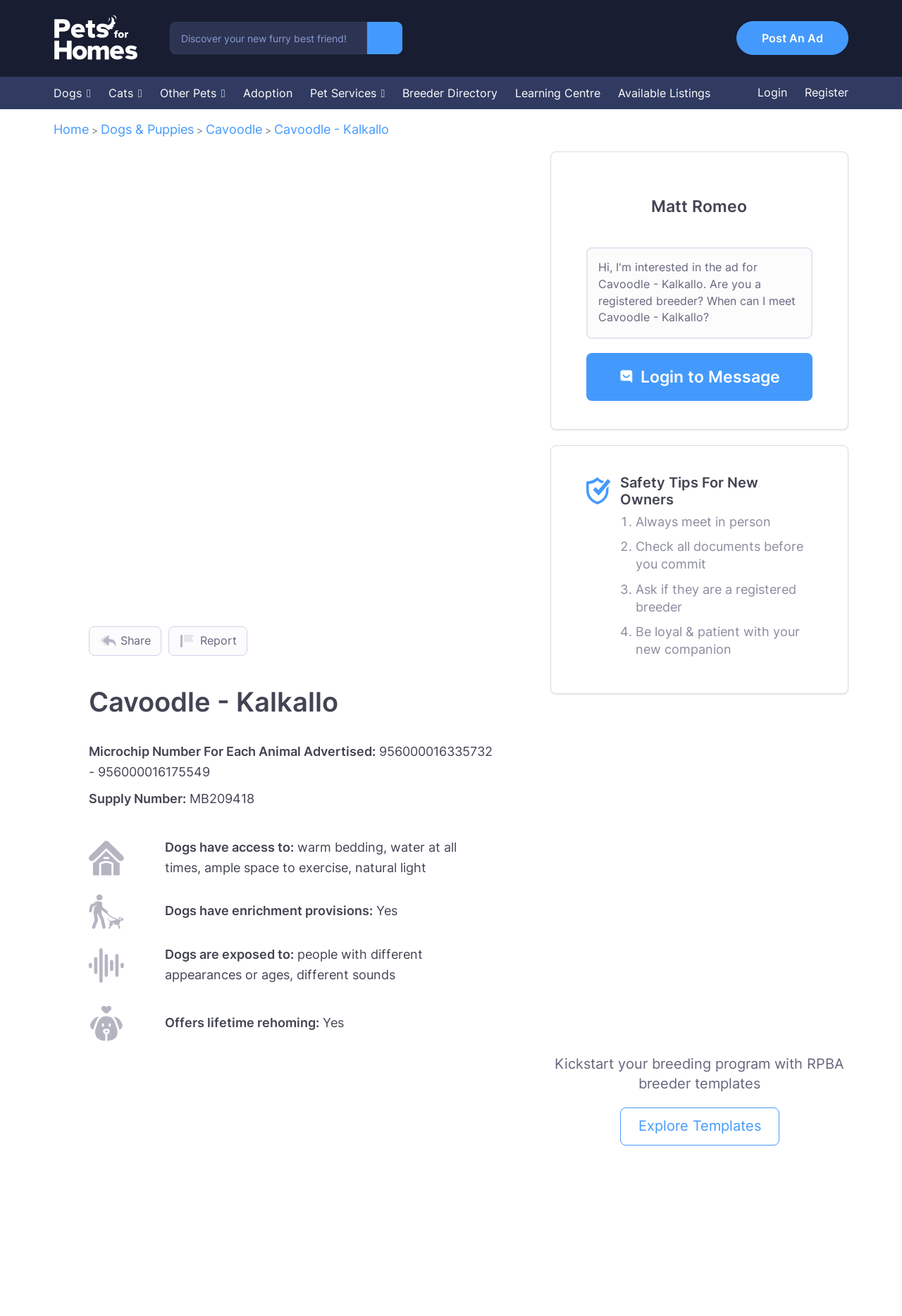Identify the bounding box coordinates of the area that should be clicked in order to complete the given instruction: "Click on the 'Search' link". The bounding box coordinates should be four float numbers between 0 and 1, i.e., [left, top, right, bottom].

None